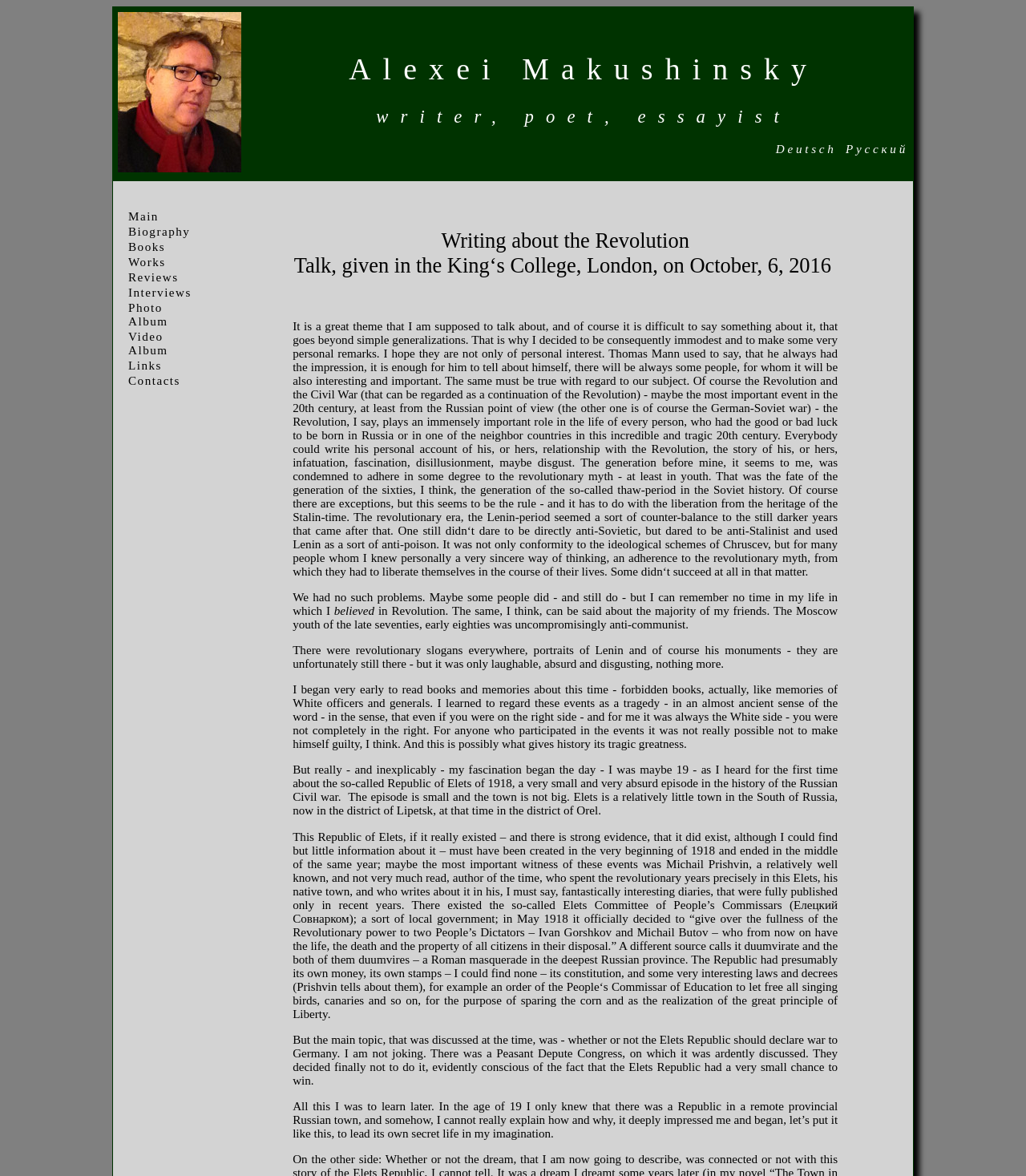Utilize the details in the image to thoroughly answer the following question: What is the location where Alexei Makushinsky gave a talk?

The location where Alexei Makushinsky gave a talk can be determined by looking at the heading element with the text 'Writing about the Revolution Talk, given in the King‘s College, London, on October, 6, 2016'. The location is King‘s College, London.